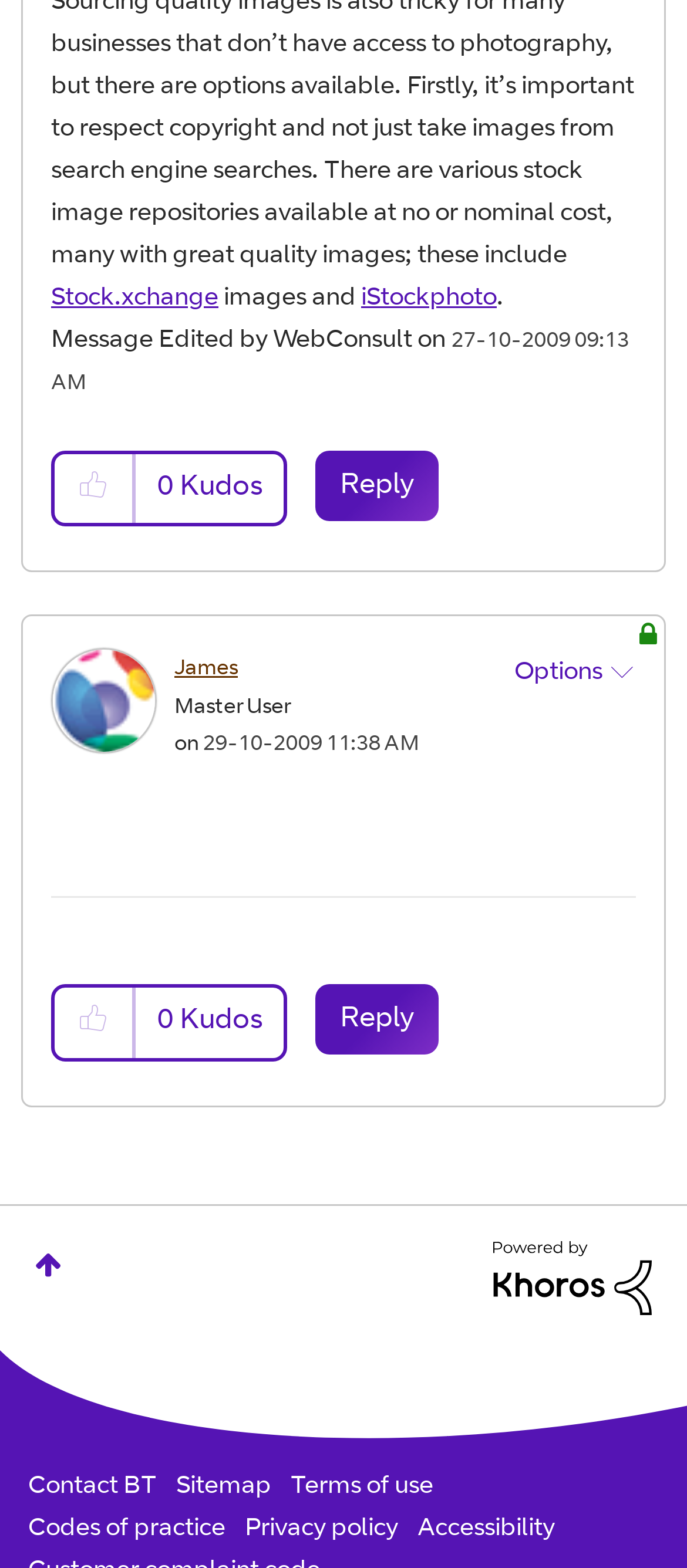Could you locate the bounding box coordinates for the section that should be clicked to accomplish this task: "Click on the 'Reply to comment' link".

[0.459, 0.287, 0.638, 0.332]